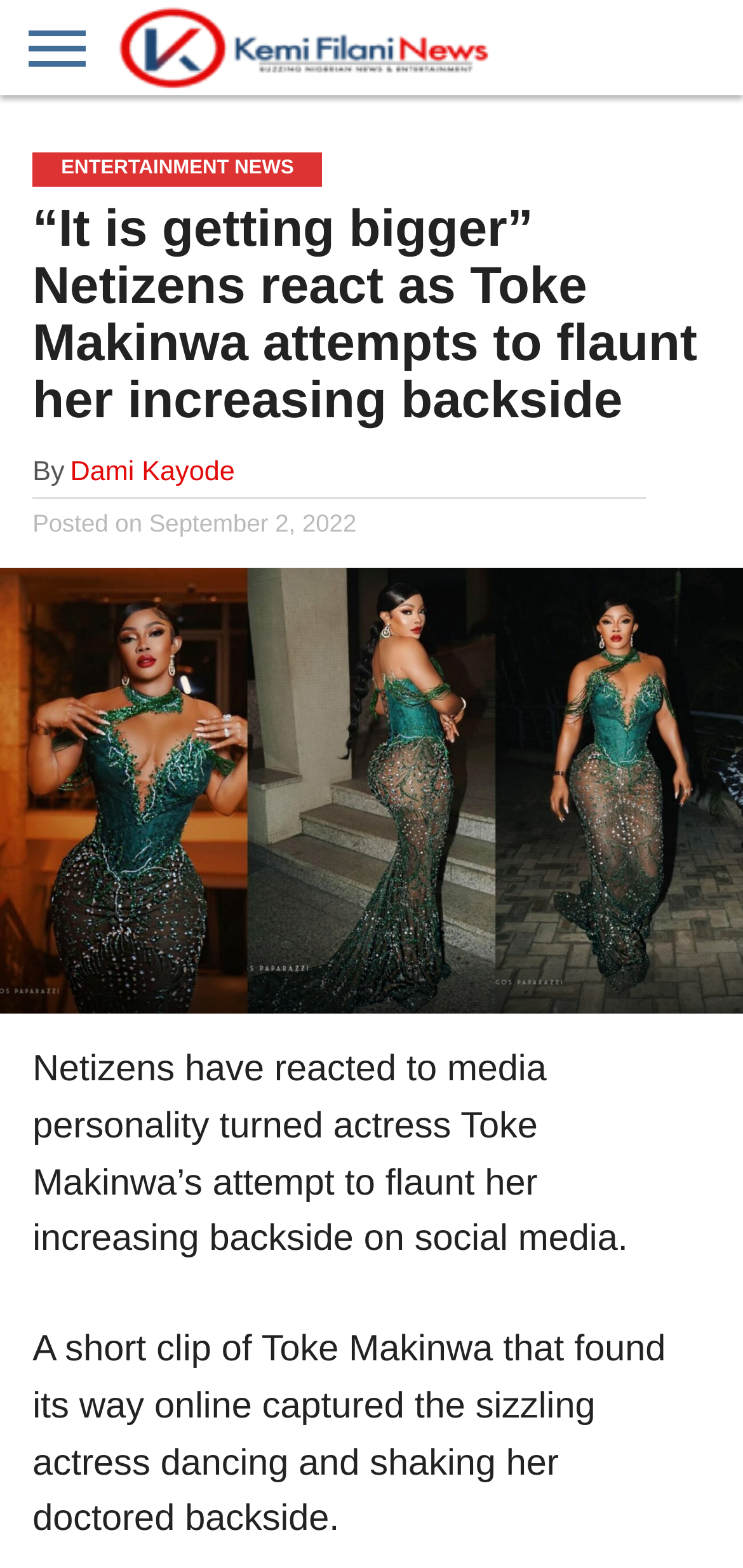Identify and provide the bounding box for the element described by: "alt="Kemi Filani News"".

[0.154, 0.045, 0.667, 0.066]